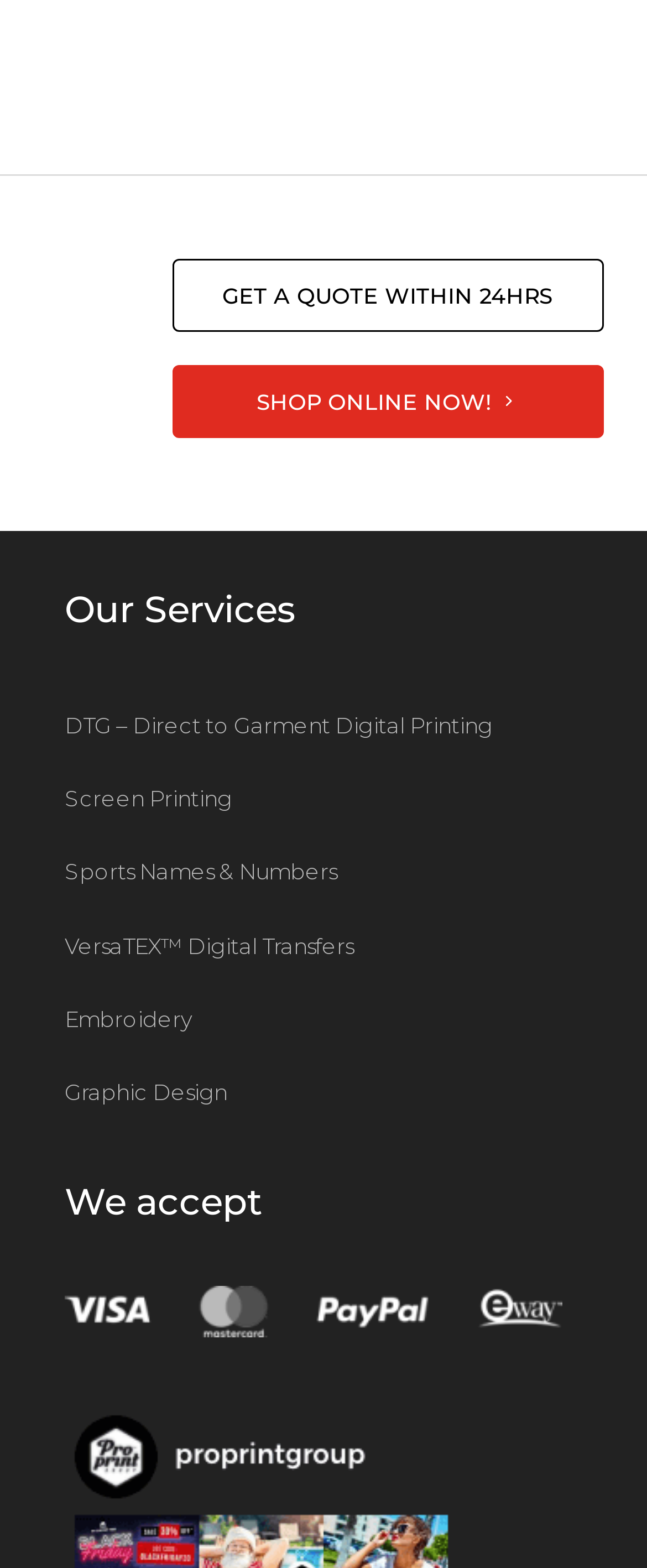Identify the bounding box coordinates of the region that should be clicked to execute the following instruction: "Get a quote within 24 hours".

[0.266, 0.165, 0.932, 0.212]